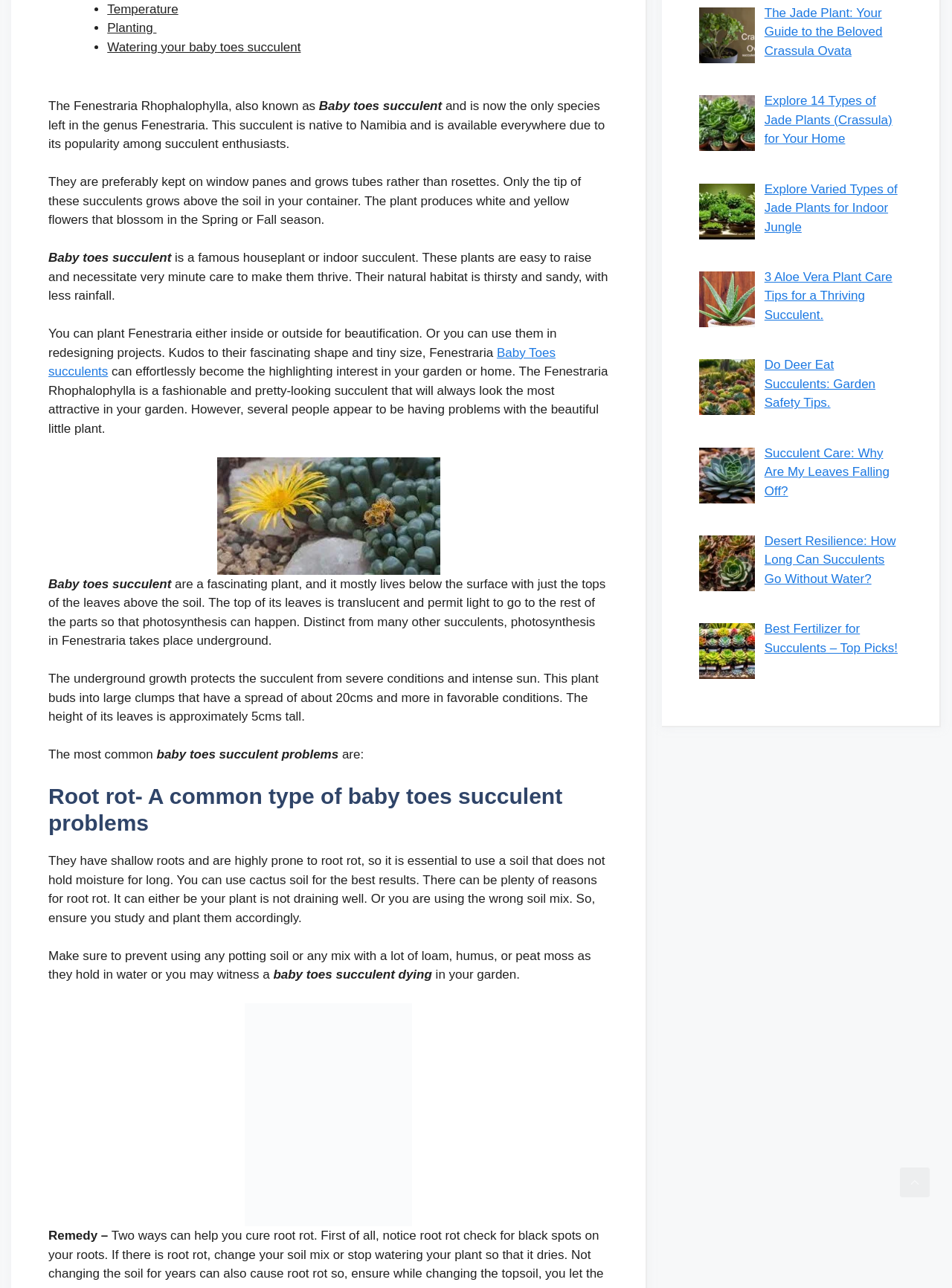Bounding box coordinates are specified in the format (top-left x, top-left y, bottom-right x, bottom-right y). All values are floating point numbers bounded between 0 and 1. Please provide the bounding box coordinate of the region this sentence describes: Planting

[0.113, 0.016, 0.164, 0.027]